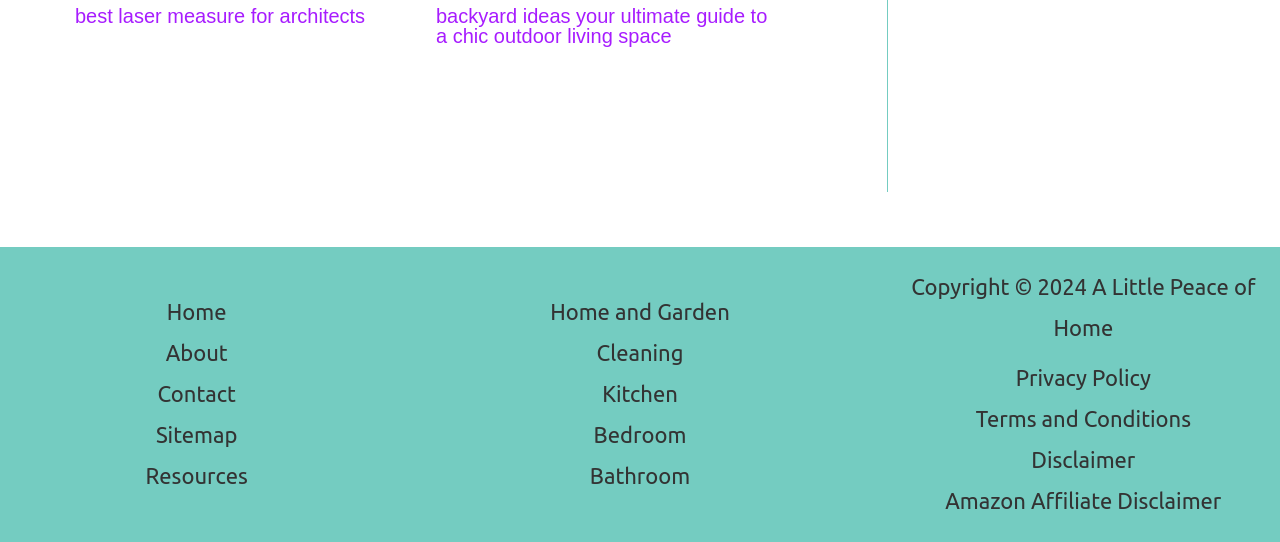Provide a one-word or brief phrase answer to the question:
What is the copyright year mentioned in the footer?

2024